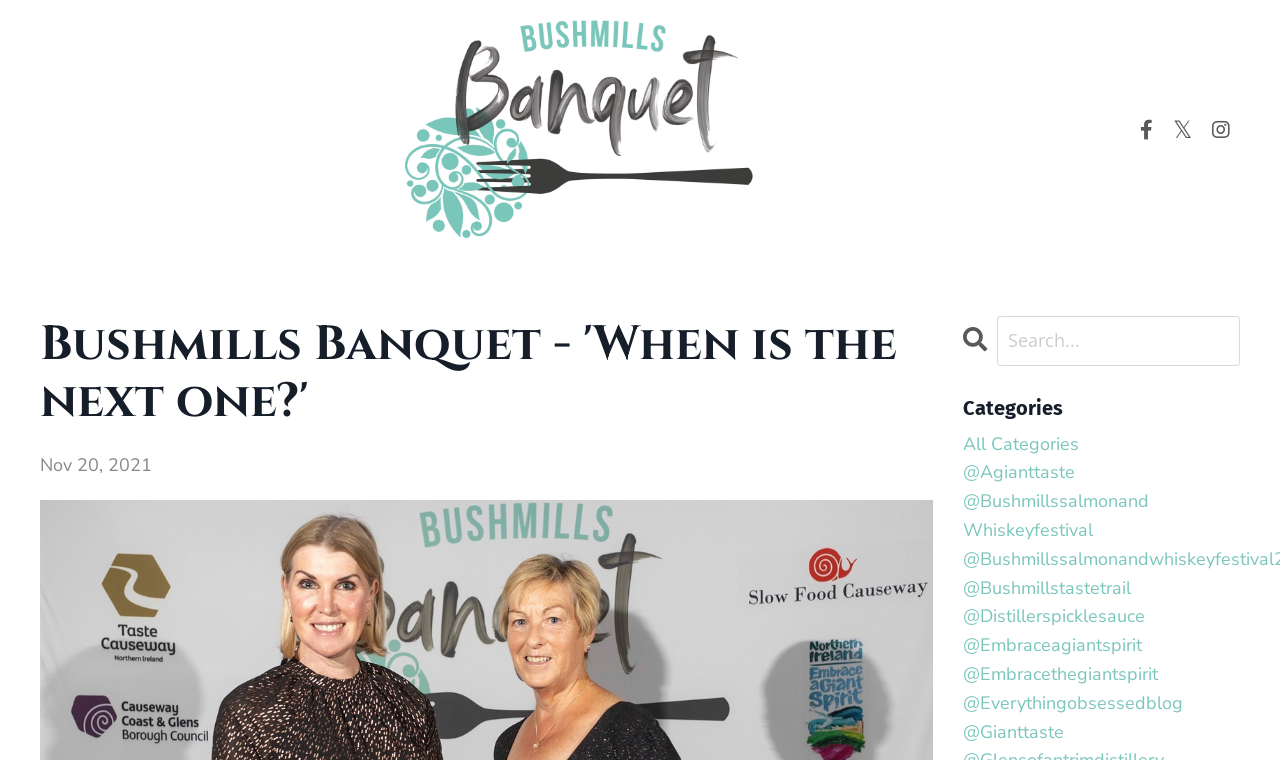Please give the bounding box coordinates of the area that should be clicked to fulfill the following instruction: "View All Categories". The coordinates should be in the format of four float numbers from 0 to 1, i.e., [left, top, right, bottom].

[0.752, 0.565, 0.969, 0.603]